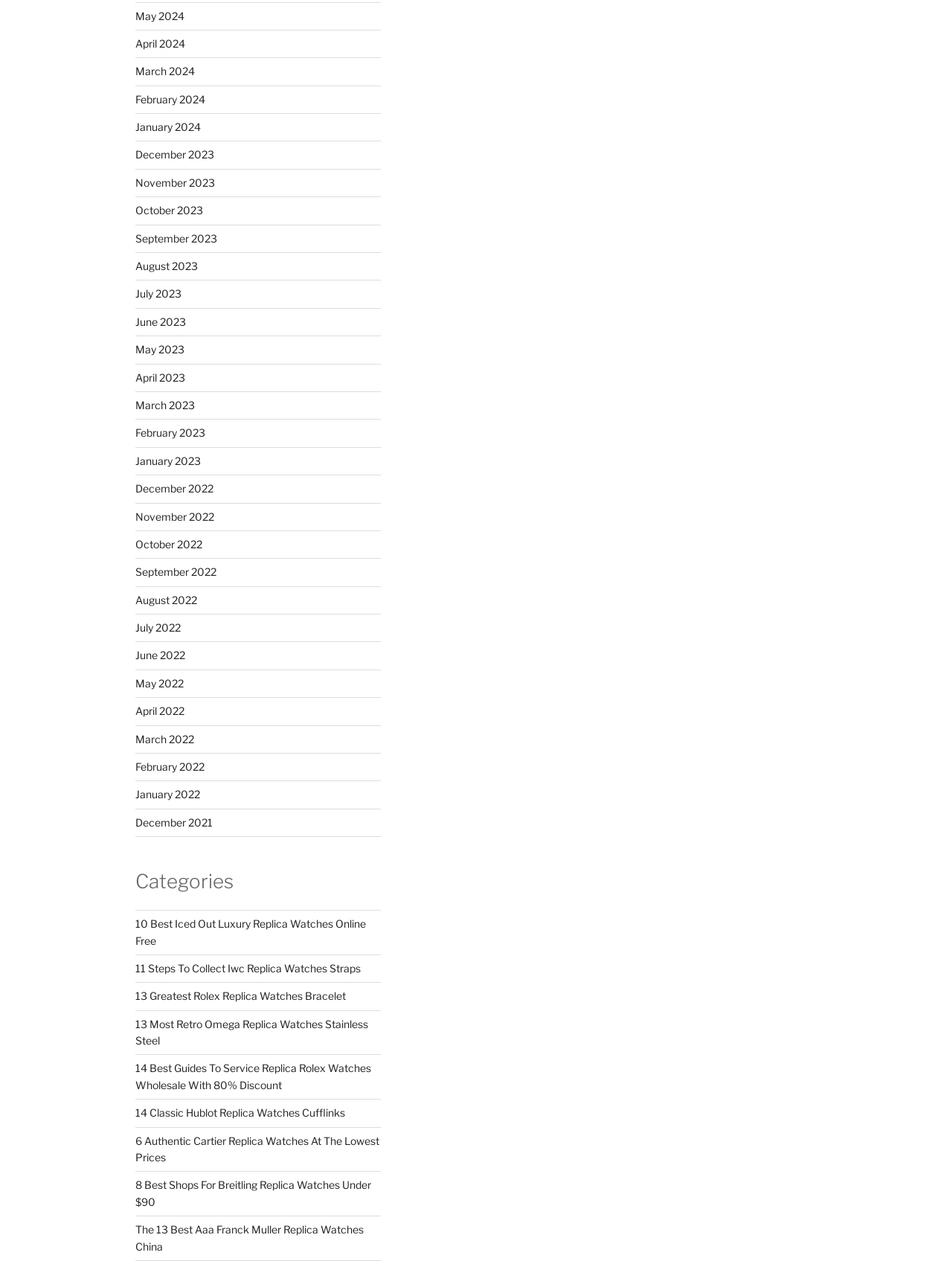Please predict the bounding box coordinates of the element's region where a click is necessary to complete the following instruction: "Click on May 2024". The coordinates should be represented by four float numbers between 0 and 1, i.e., [left, top, right, bottom].

[0.142, 0.007, 0.194, 0.017]